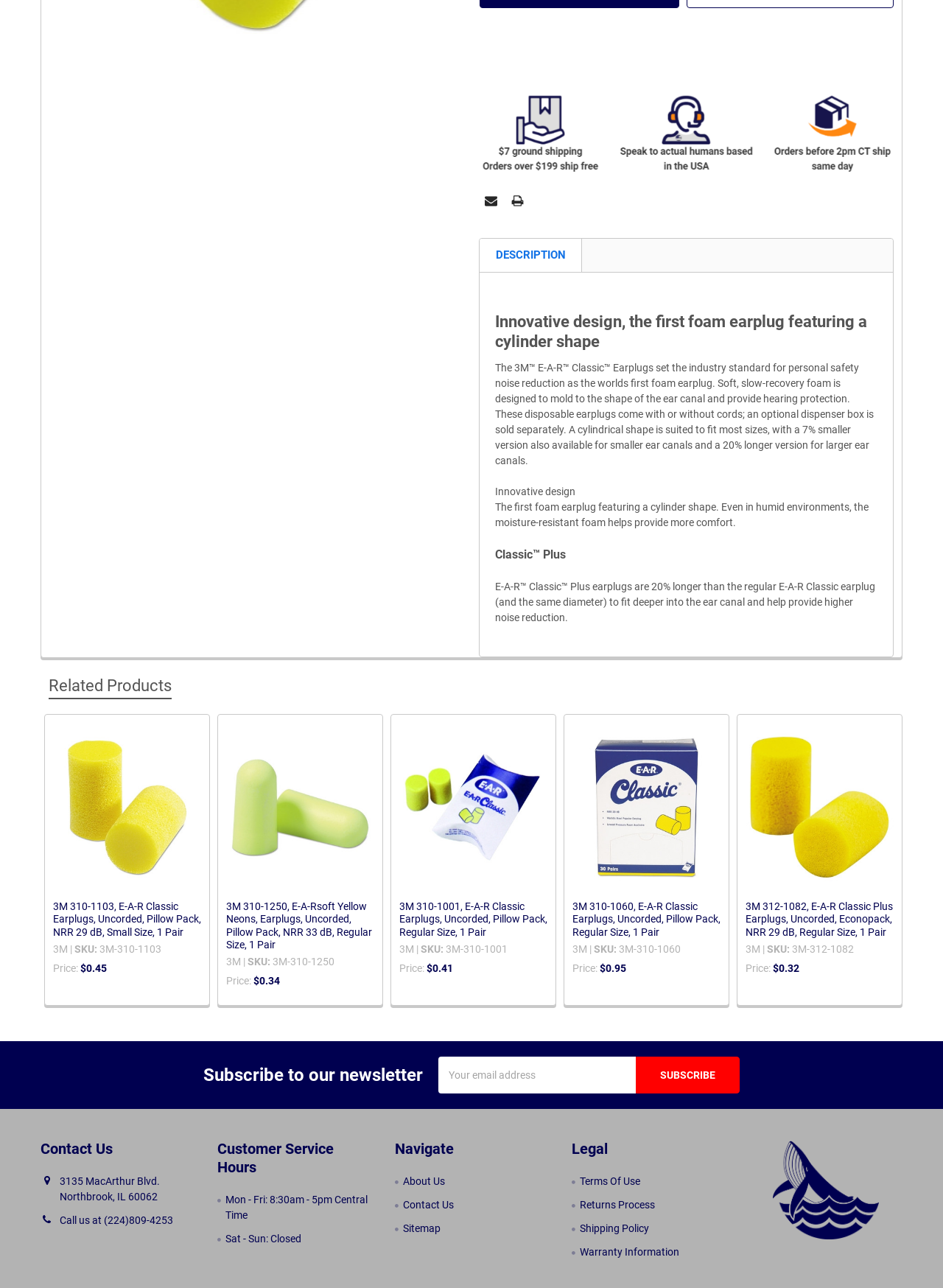Using the provided description Email, find the bounding box coordinates for the UI element. Provide the coordinates in (top-left x, top-left y, bottom-right x, bottom-right y) format, ensuring all values are between 0 and 1.

[0.509, 0.156, 0.533, 0.174]